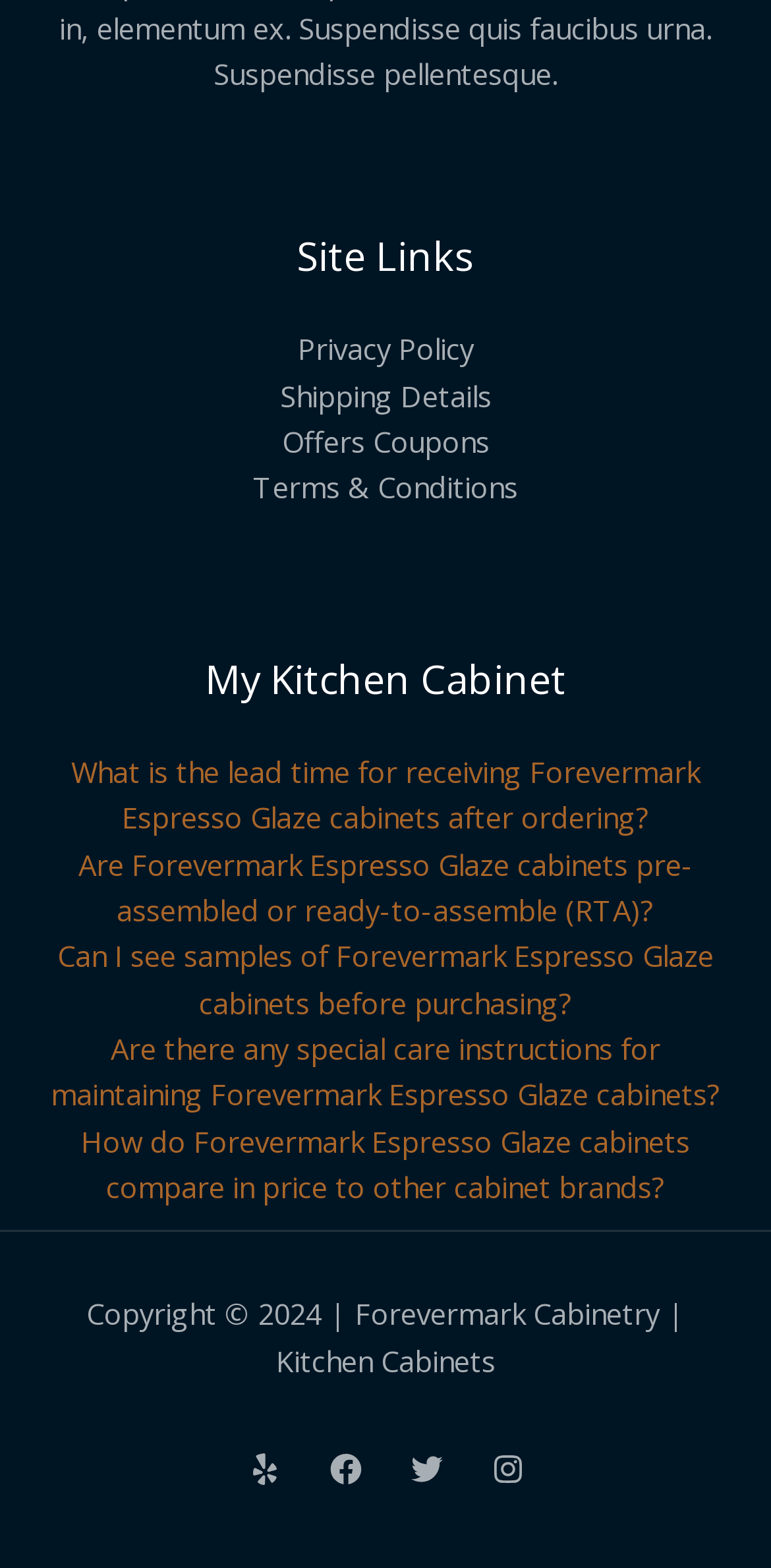What is the topic of the links in 'My Kitchen Cabinet' section?
Please answer the question as detailed as possible based on the image.

The links in the 'My Kitchen Cabinet' section are related to Forevermark Espresso Glaze cabinets, as they provide information about the lead time, assembly, samples, maintenance, and pricing of these cabinets.